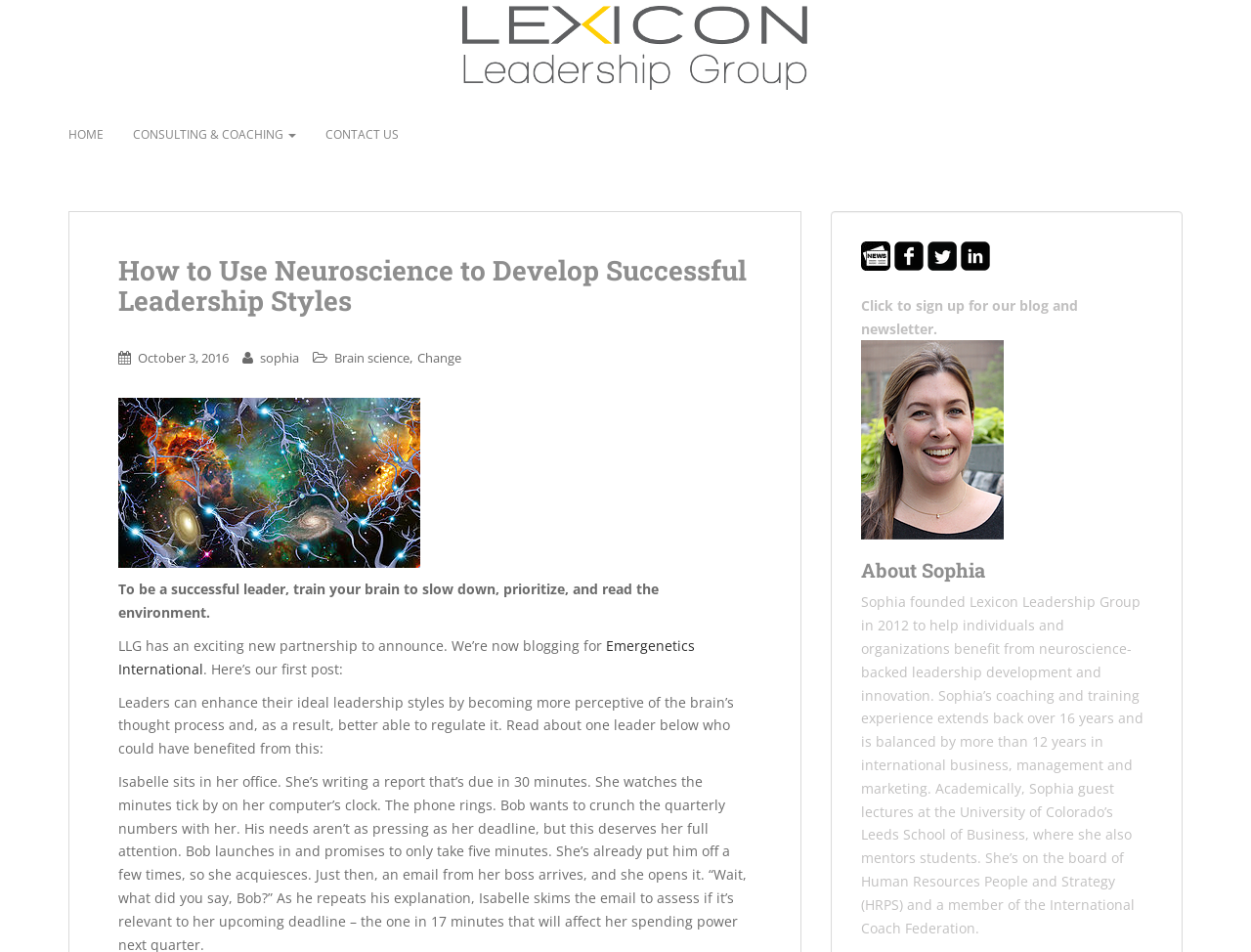Please determine the bounding box coordinates of the element to click in order to execute the following instruction: "Read 'Health and Wellness Articals'". The coordinates should be four float numbers between 0 and 1, specified as [left, top, right, bottom].

None